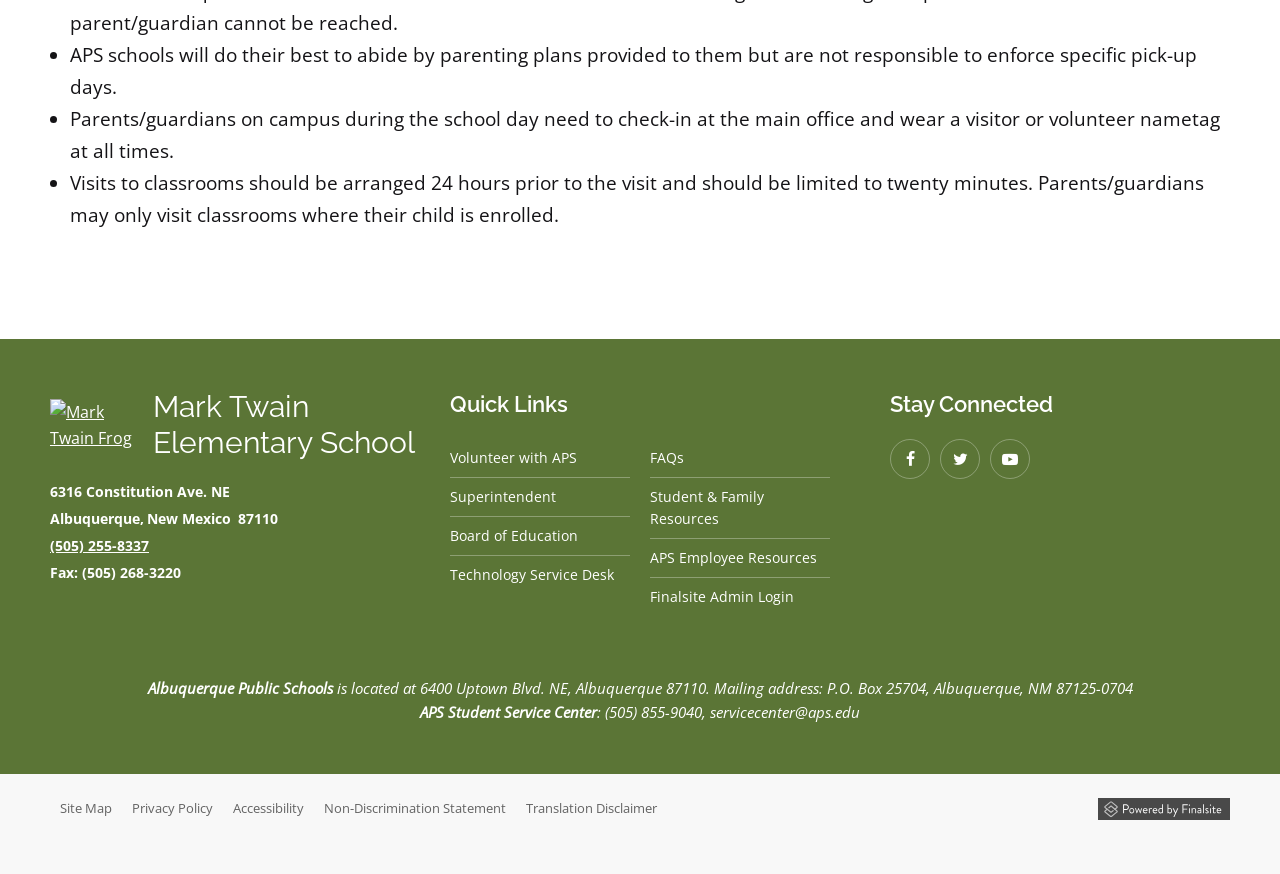Please analyze the image and provide a thorough answer to the question:
What is the name of the school district?

I found the answer by looking at the static text 'Albuquerque Public Schools' in the article section, which appears to be the name of the school district.